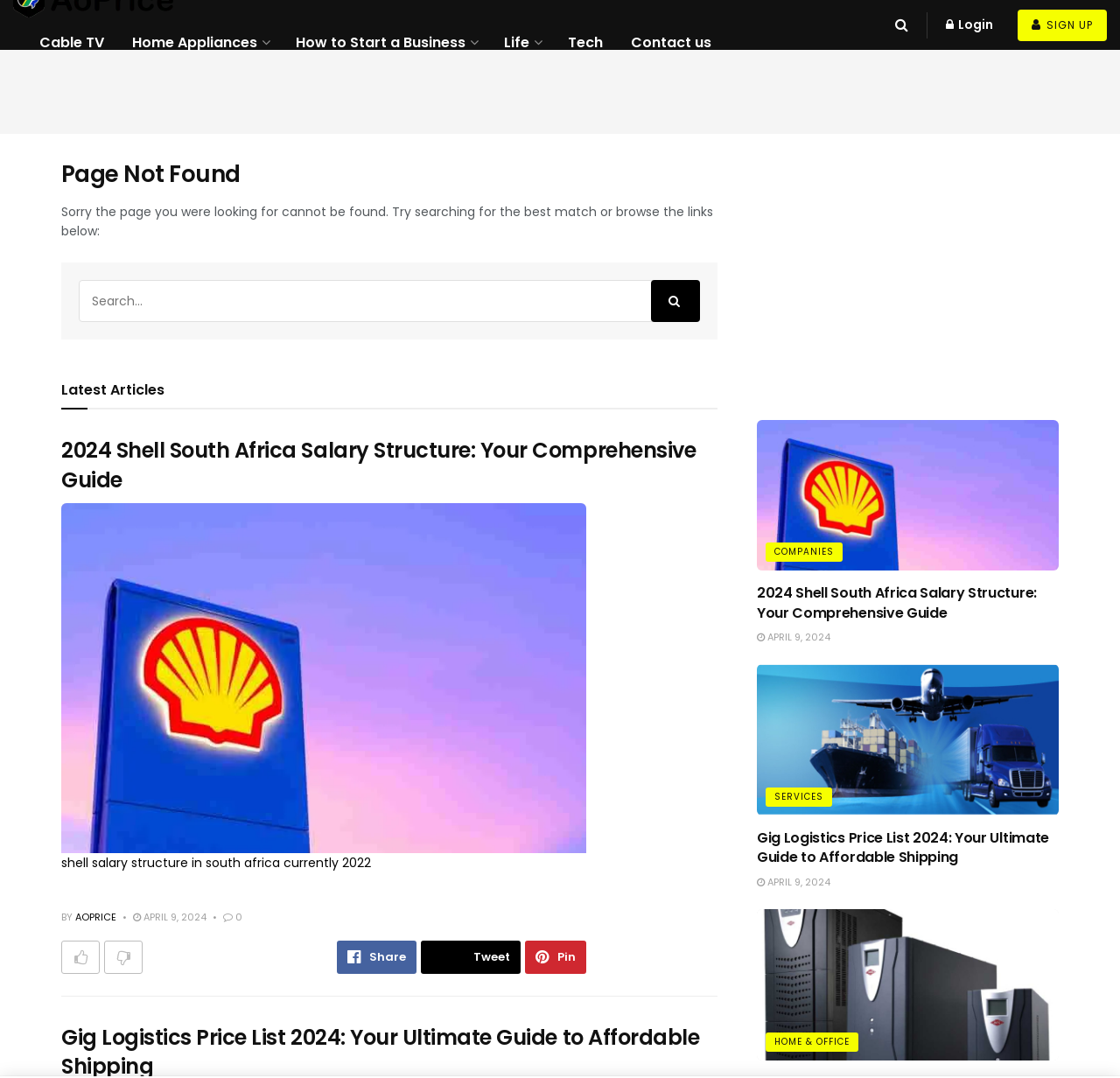Please give the bounding box coordinates of the area that should be clicked to fulfill the following instruction: "Read 2024 Shell South Africa Salary Structure article". The coordinates should be in the format of four float numbers from 0 to 1, i.e., [left, top, right, bottom].

[0.055, 0.404, 0.641, 0.459]